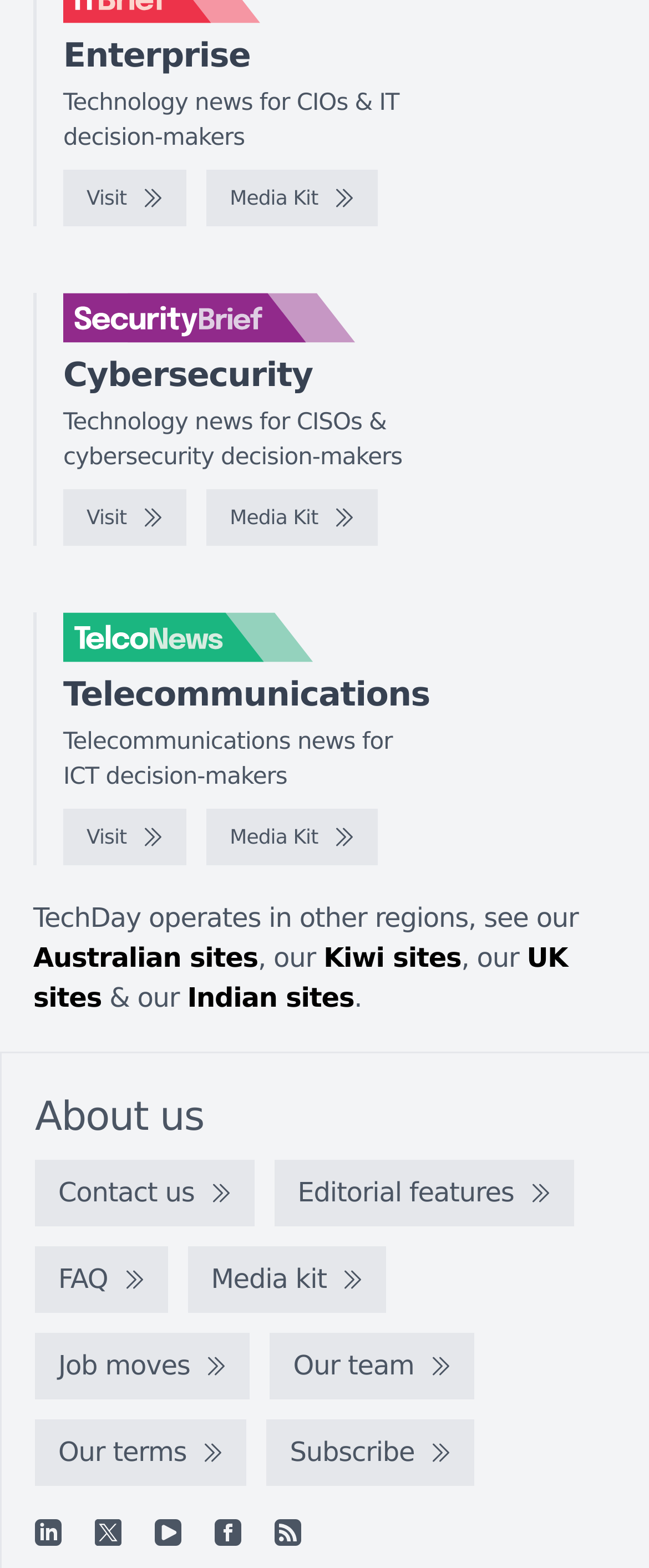How many social media platforms are linked on the webpage?
Respond to the question with a single word or phrase according to the image.

4